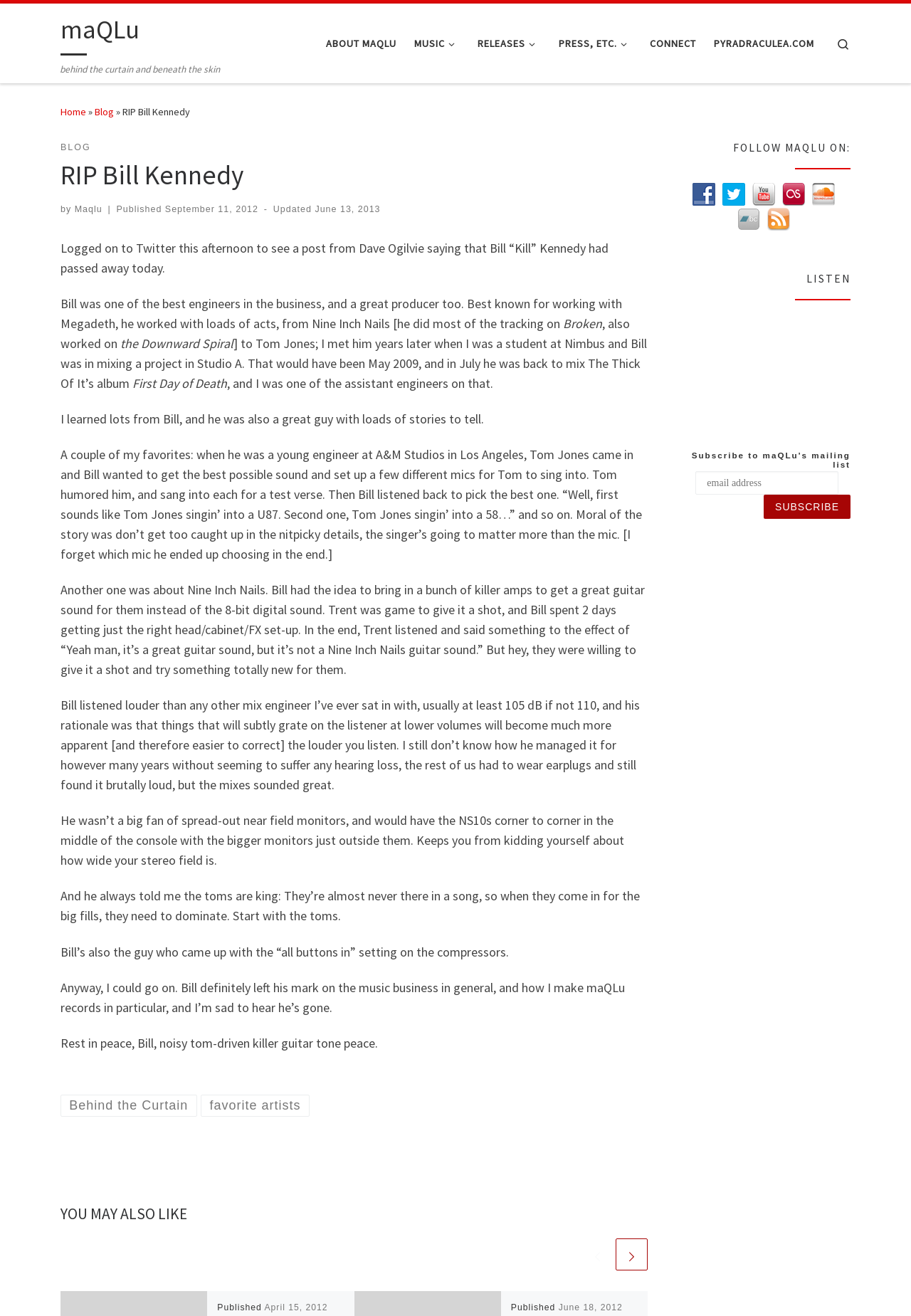Locate the bounding box coordinates of the element that needs to be clicked to carry out the instruction: "Search for something". The coordinates should be given as four float numbers ranging from 0 to 1, i.e., [left, top, right, bottom].

None